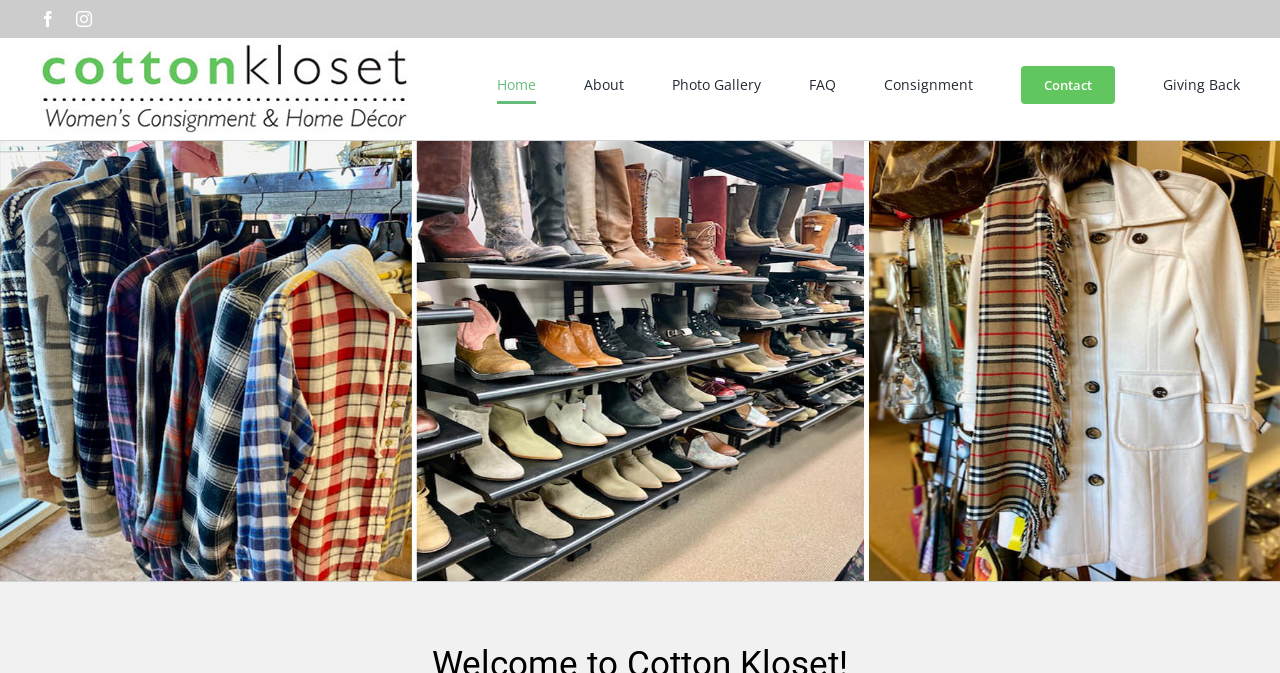Find and specify the bounding box coordinates that correspond to the clickable region for the instruction: "View photo gallery".

[0.525, 0.056, 0.595, 0.196]